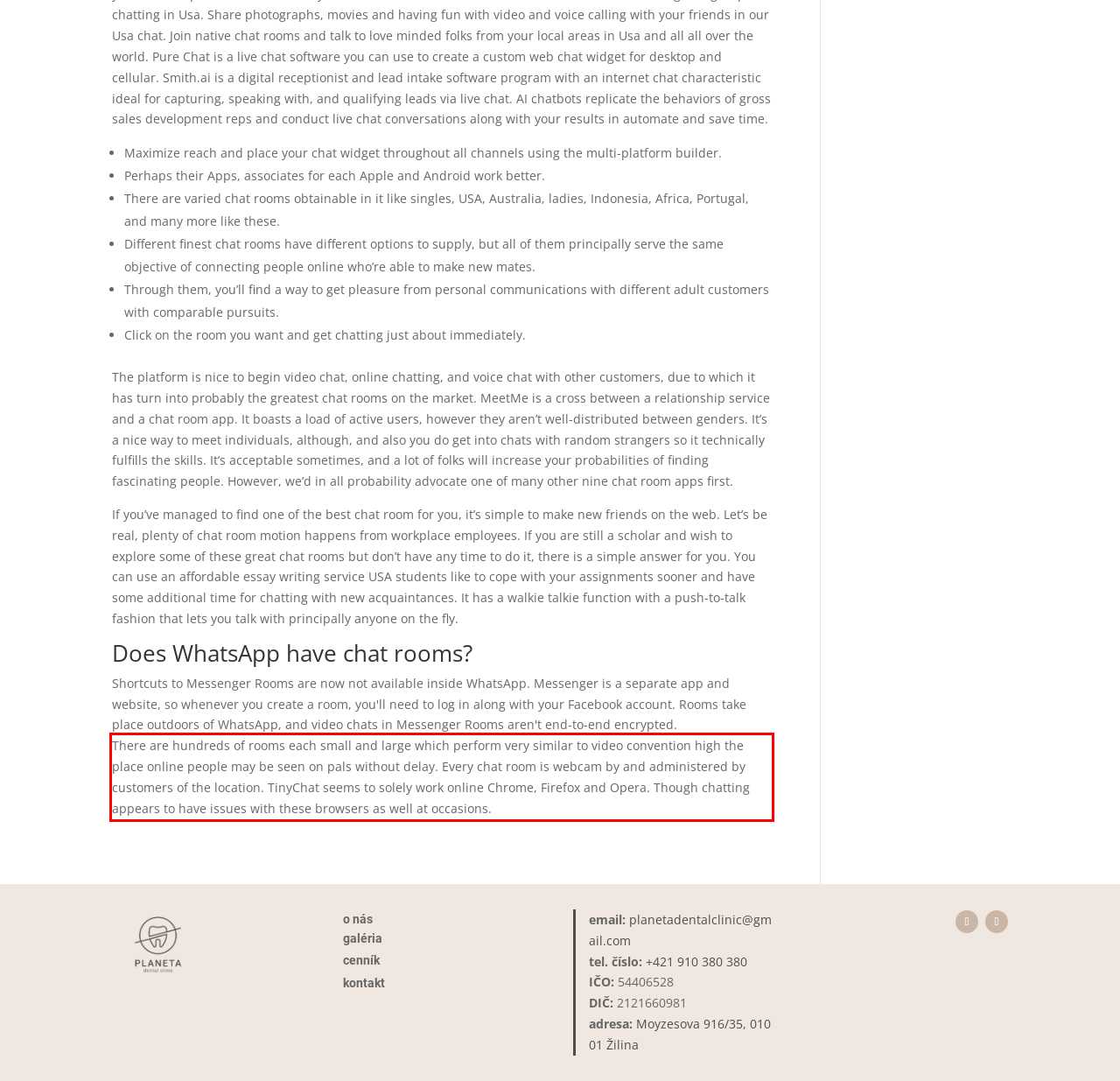Using the provided webpage screenshot, identify and read the text within the red rectangle bounding box.

There are hundreds of rooms each small and large which perform very similar to video convention high the place online people may be seen on pals without delay. Every chat room is webcam by and administered by customers of the location. TinyChat seems to solely work online Chrome, Firefox and Opera. Though chatting appears to have issues with these browsers as well at occasions.